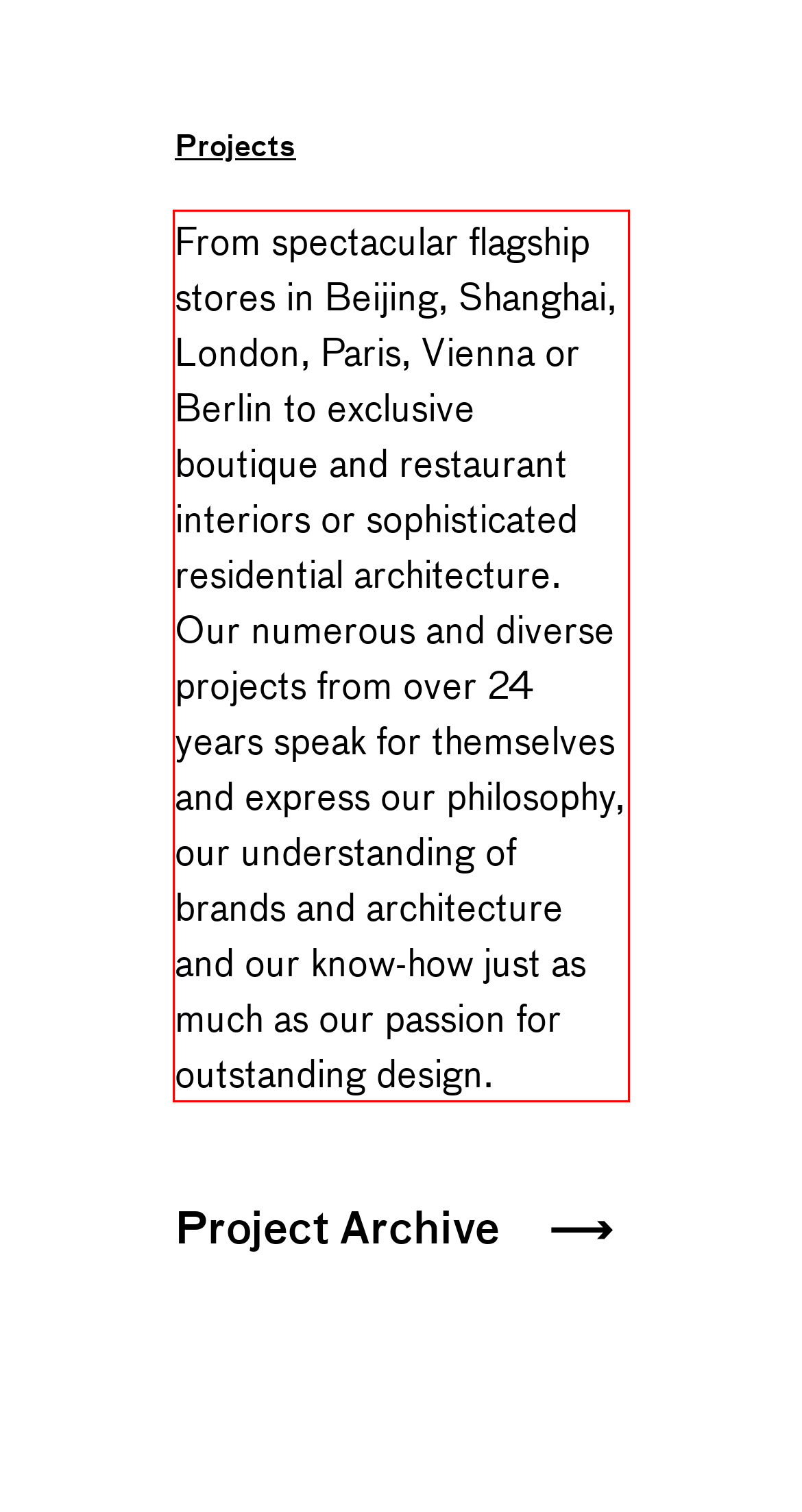Given a webpage screenshot, locate the red bounding box and extract the text content found inside it.

From spectacular flagship stores in Beijing, Shanghai, London, Paris, Vienna or Berlin to exclusive boutique and restaurant interiors or sophisticated residential architecture. Our numerous and diverse projects from over 24 years speak for themselves and express our philosophy, our understanding of brands and architecture and our know-how just as much as our passion for outstanding design.